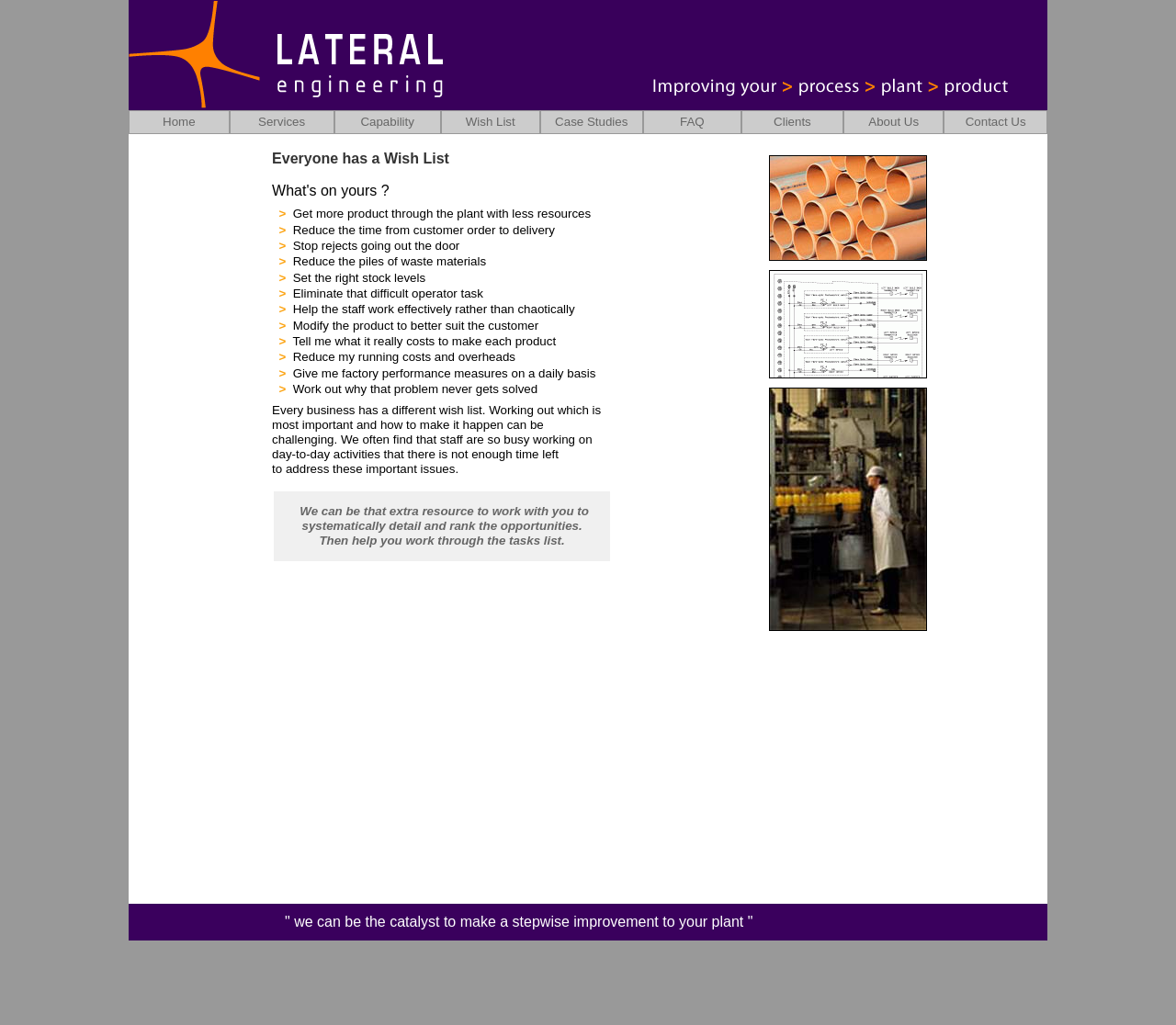Please identify the bounding box coordinates of the element's region that I should click in order to complete the following instruction: "Click on the Wish List link". The bounding box coordinates consist of four float numbers between 0 and 1, i.e., [left, top, right, bottom].

[0.375, 0.108, 0.459, 0.131]